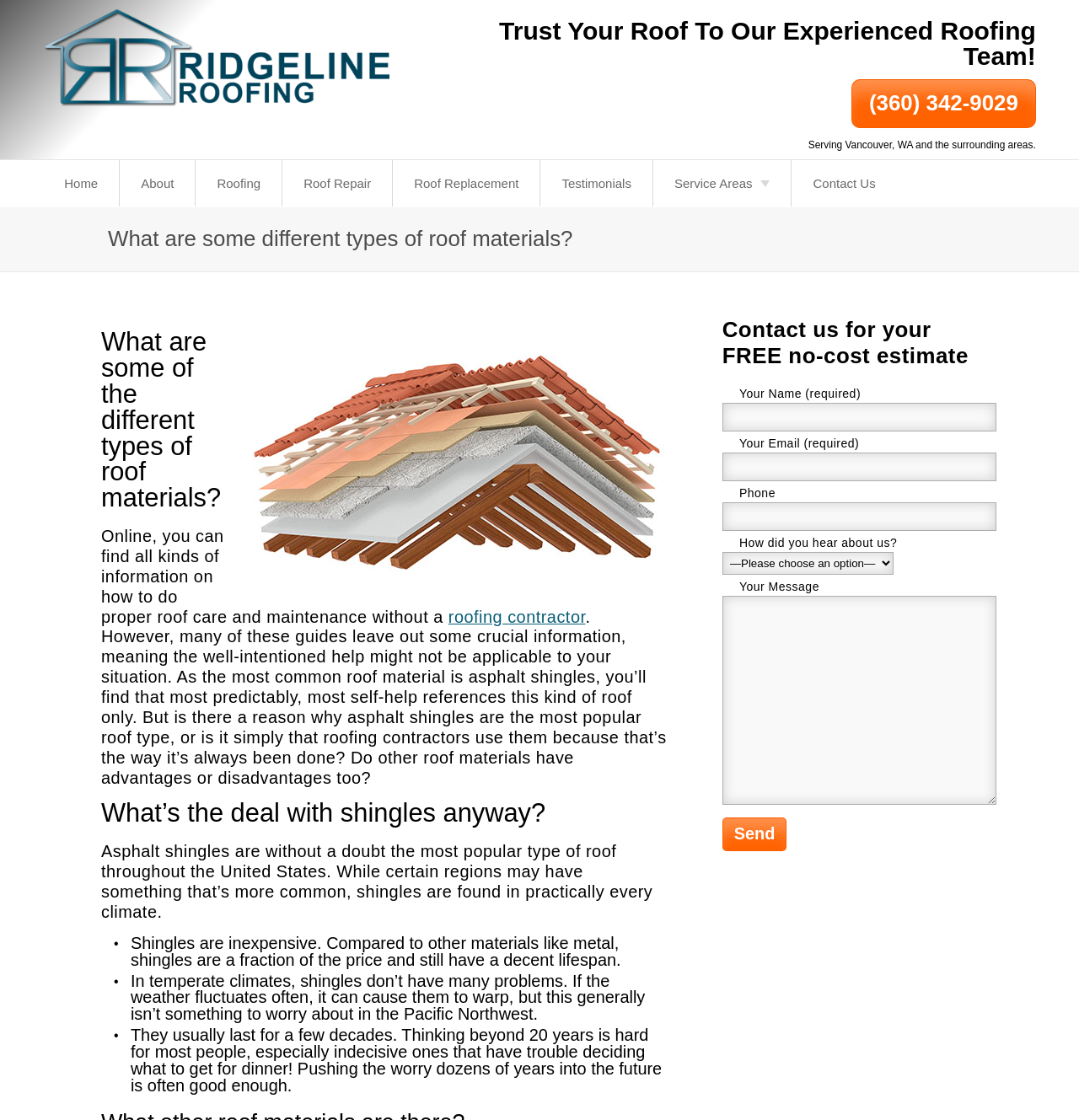Please find the bounding box coordinates of the element that must be clicked to perform the given instruction: "Fill in the 'Your Name' input field". The coordinates should be four float numbers from 0 to 1, i.e., [left, top, right, bottom].

[0.669, 0.36, 0.923, 0.385]